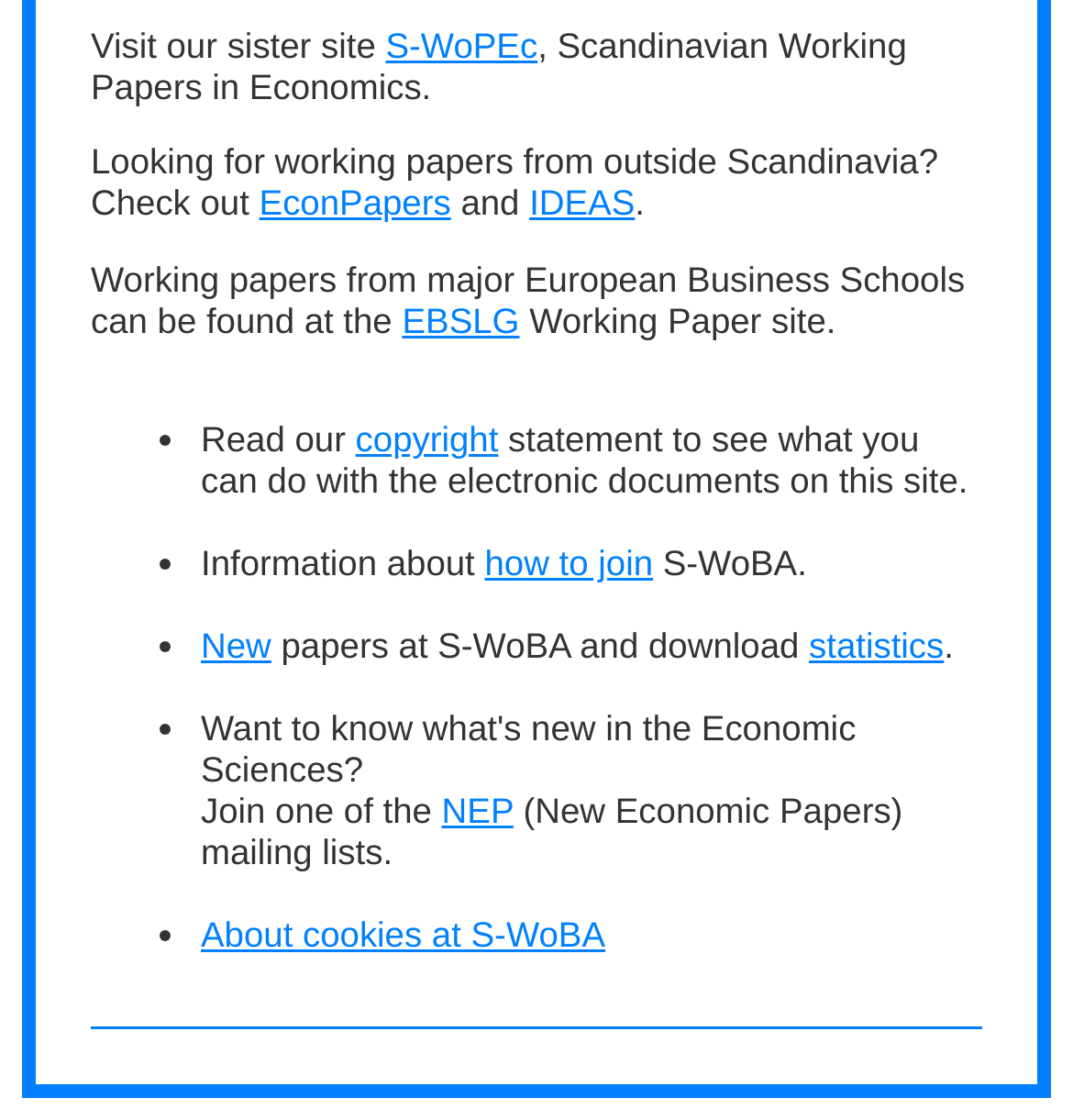Locate and provide the bounding box coordinates for the HTML element that matches this description: "how to join".

[0.452, 0.484, 0.609, 0.521]